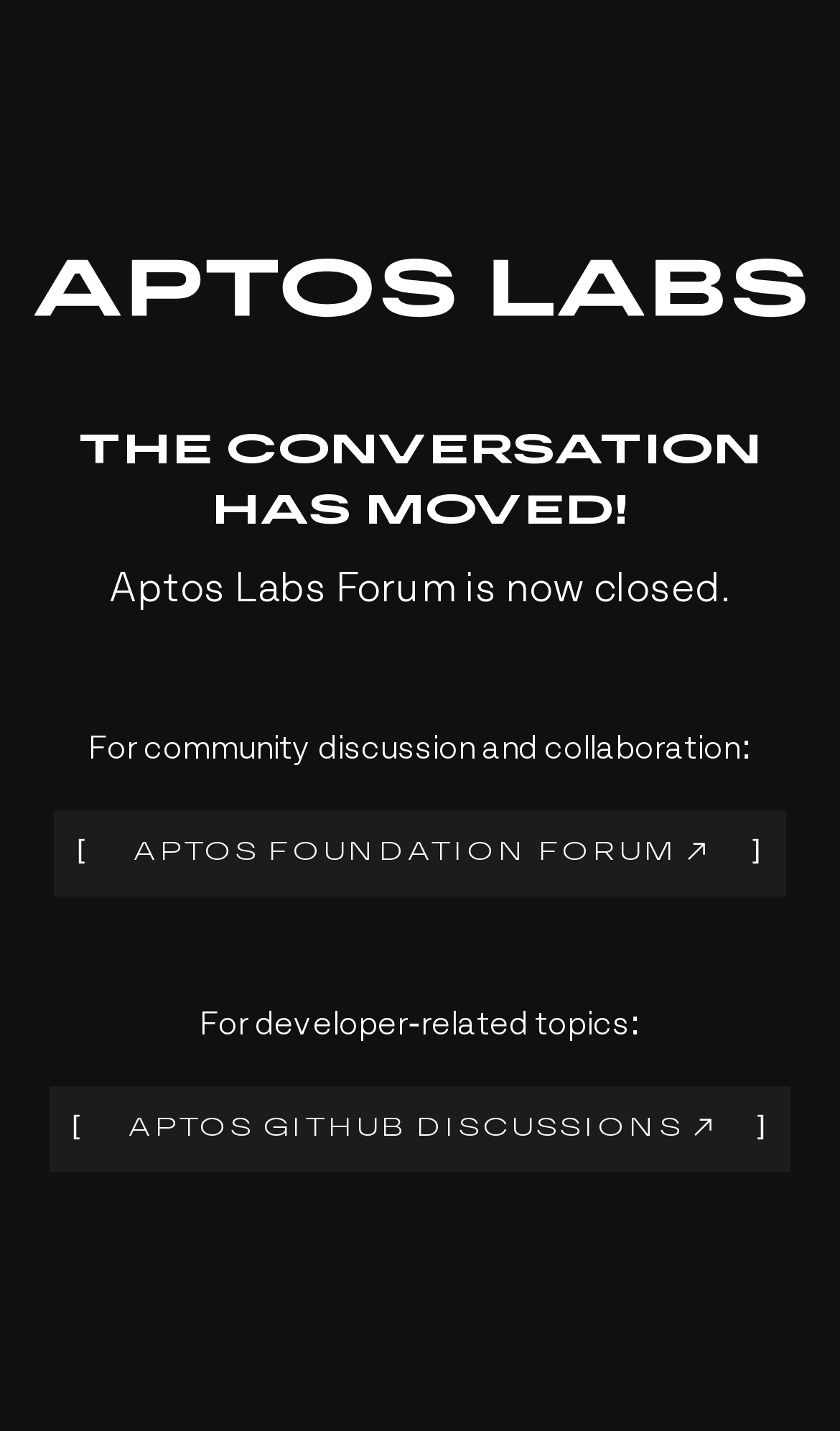Respond to the question below with a single word or phrase: What is the status of the Aptos Labs Forum?

Closed